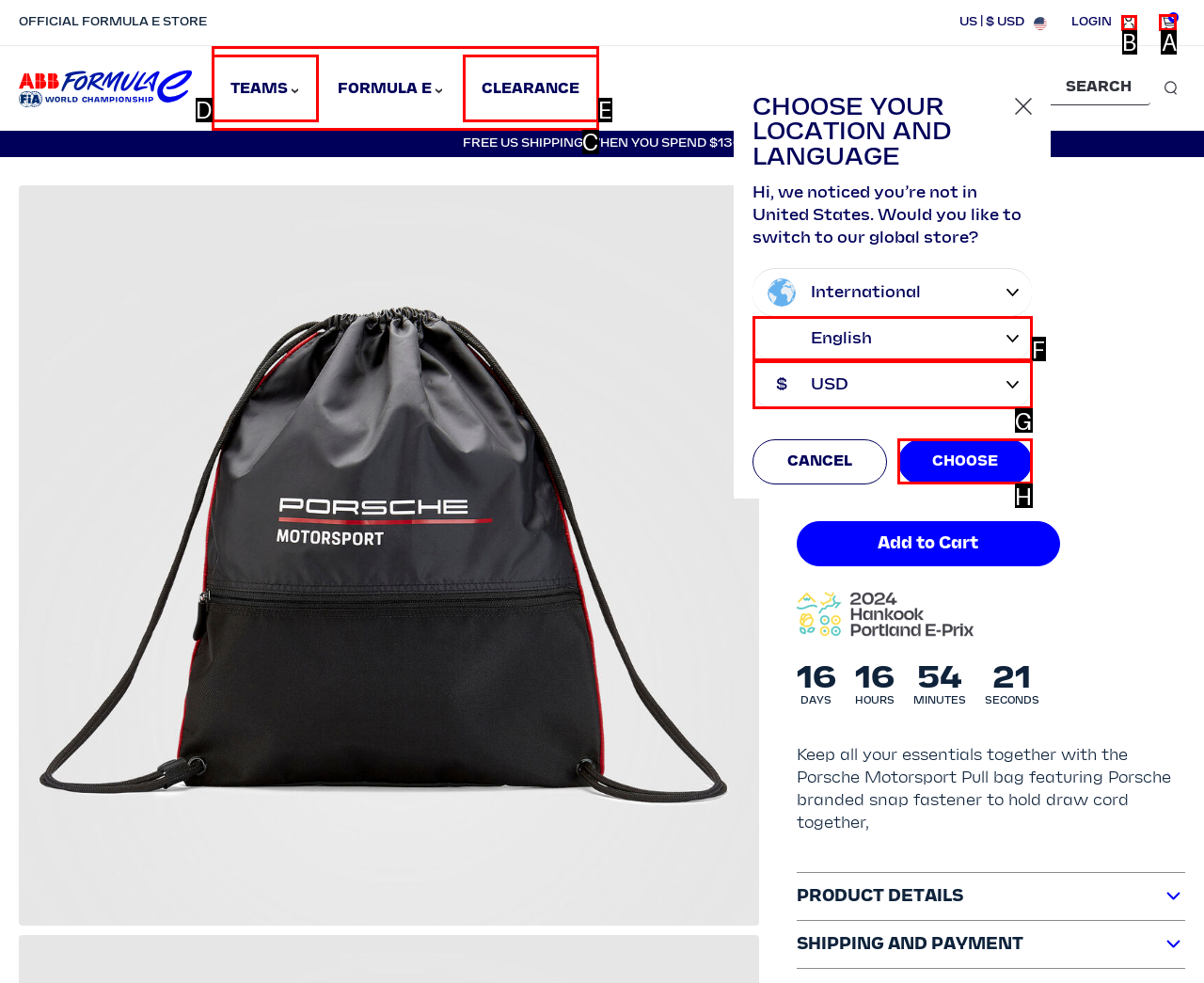Determine the right option to click to perform this task: View your cart
Answer with the correct letter from the given choices directly.

A